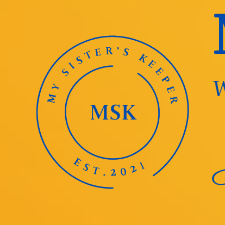What is the name of the shelter?
Please give a detailed and elaborate answer to the question.

The logo is for 'My Sister's Keeper', a women and children's emergency homeless shelter established in 2021, which is clearly stated in the caption.